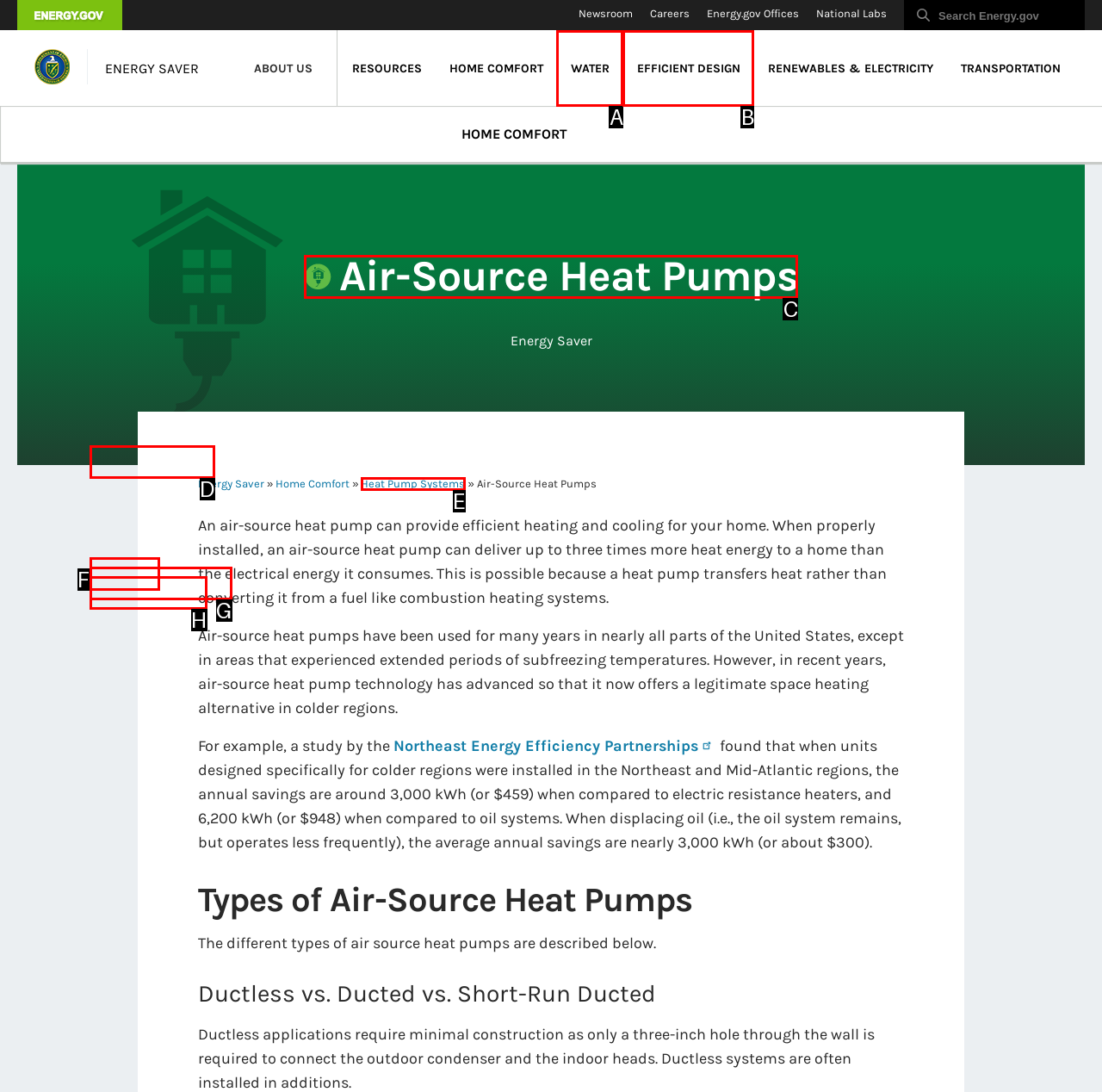Tell me the letter of the correct UI element to click for this instruction: Read about air-source heat pumps. Answer with the letter only.

C